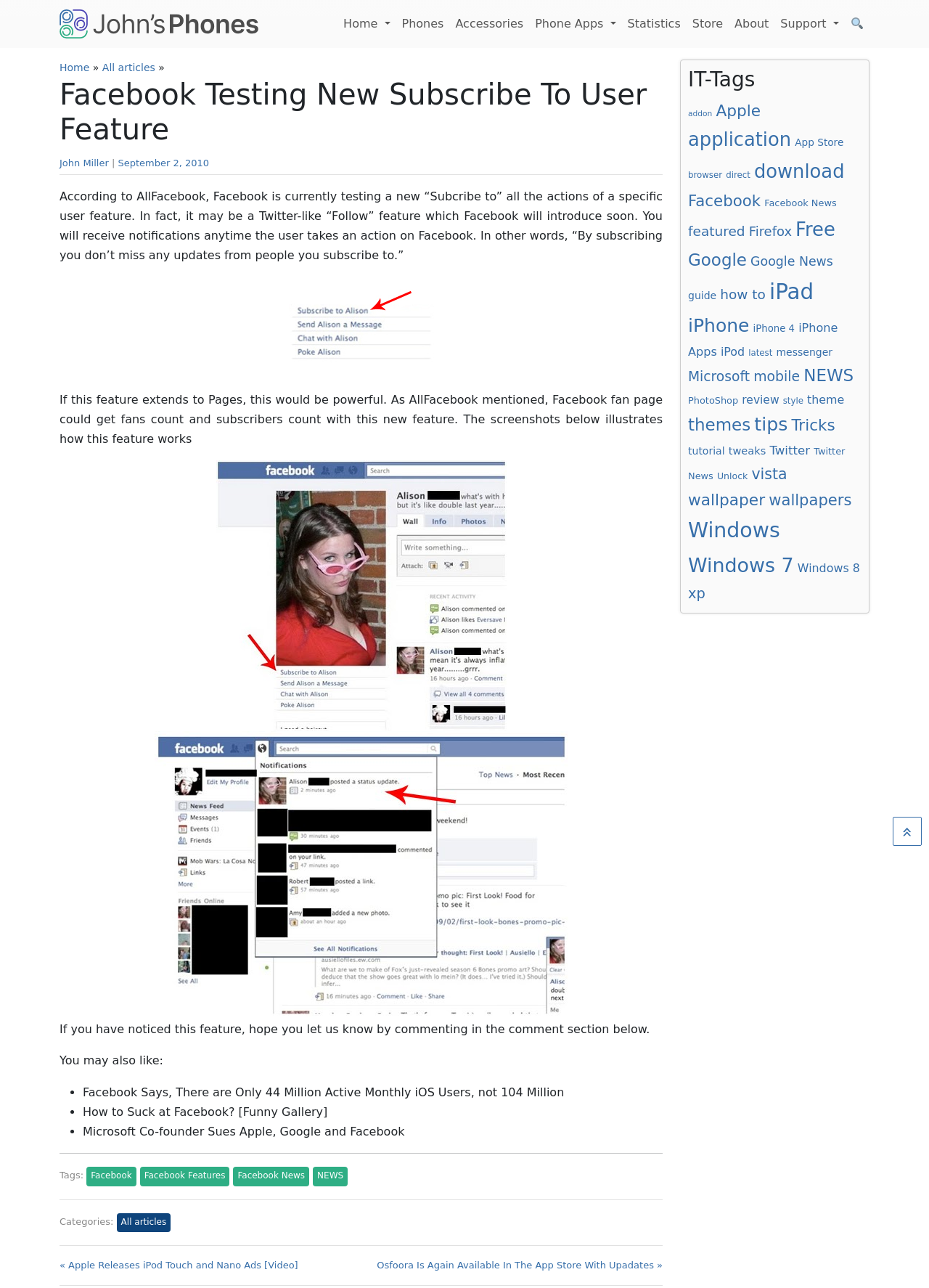Using the description "iPhone 4", predict the bounding box of the relevant HTML element.

[0.811, 0.251, 0.855, 0.259]